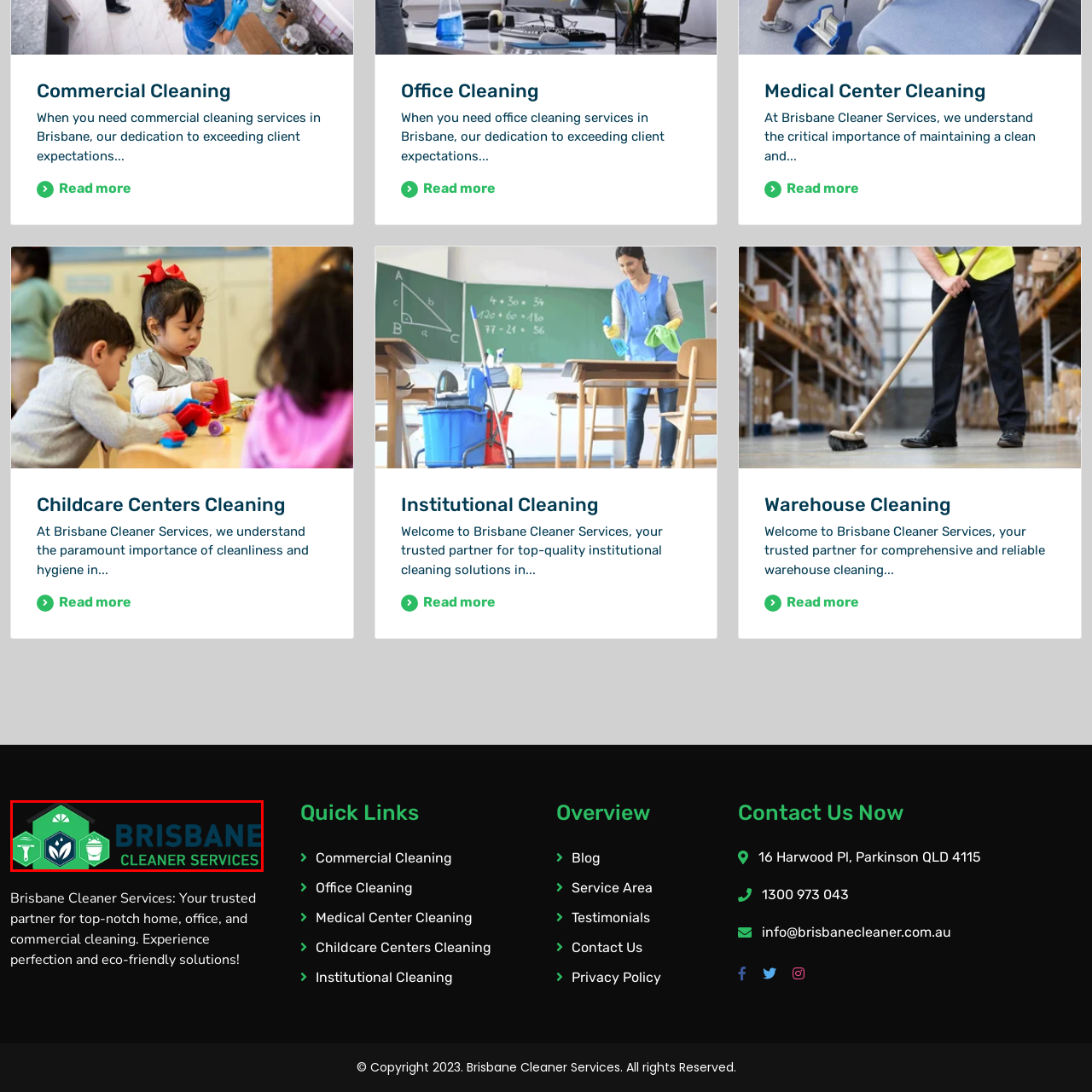What is represented by the stylized house?
Examine the image inside the red bounding box and give an in-depth answer to the question, using the visual evidence provided.

The stylized house is part of the logo's design, and it represents the cleaning services provided for homes, as mentioned in the caption.